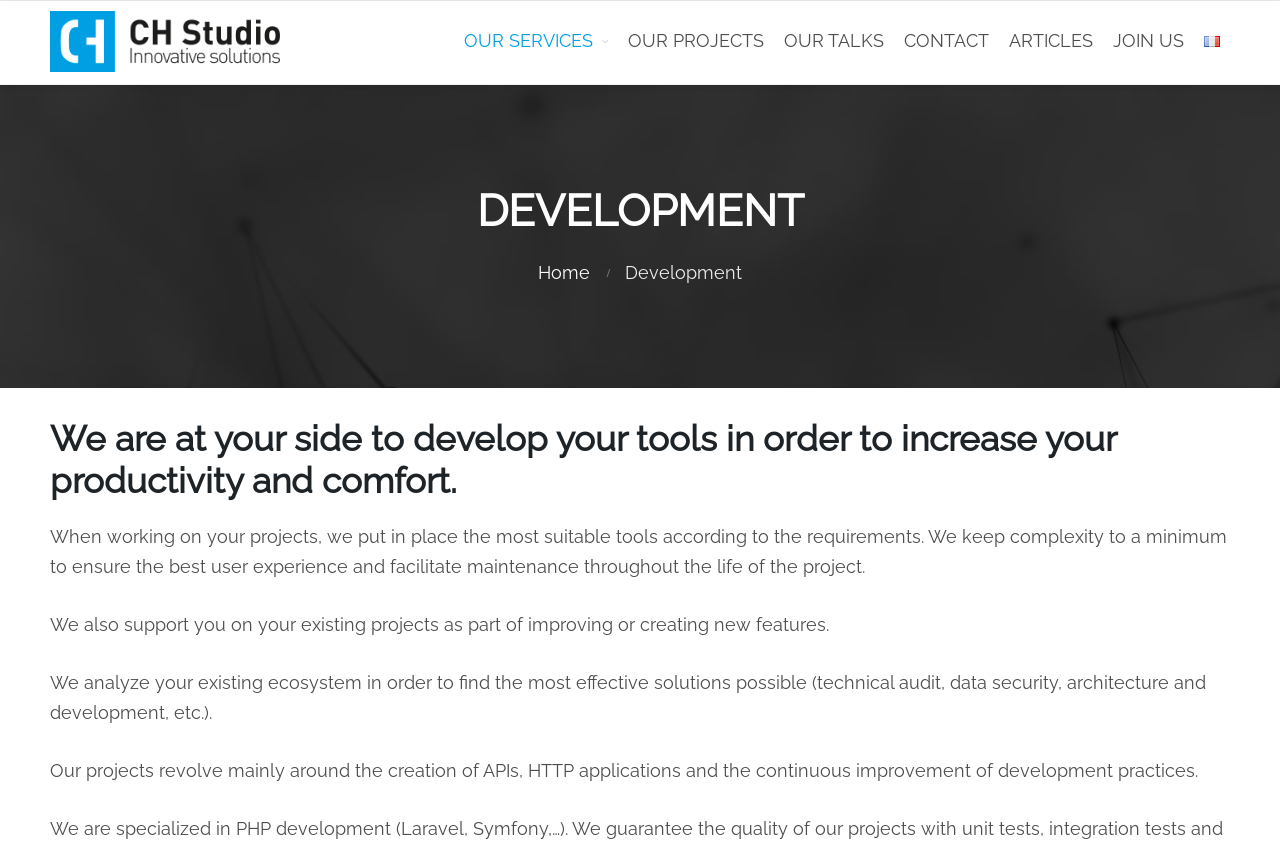Show me the bounding box coordinates of the clickable region to achieve the task as per the instruction: "go to our services".

[0.355, 0.019, 0.483, 0.078]